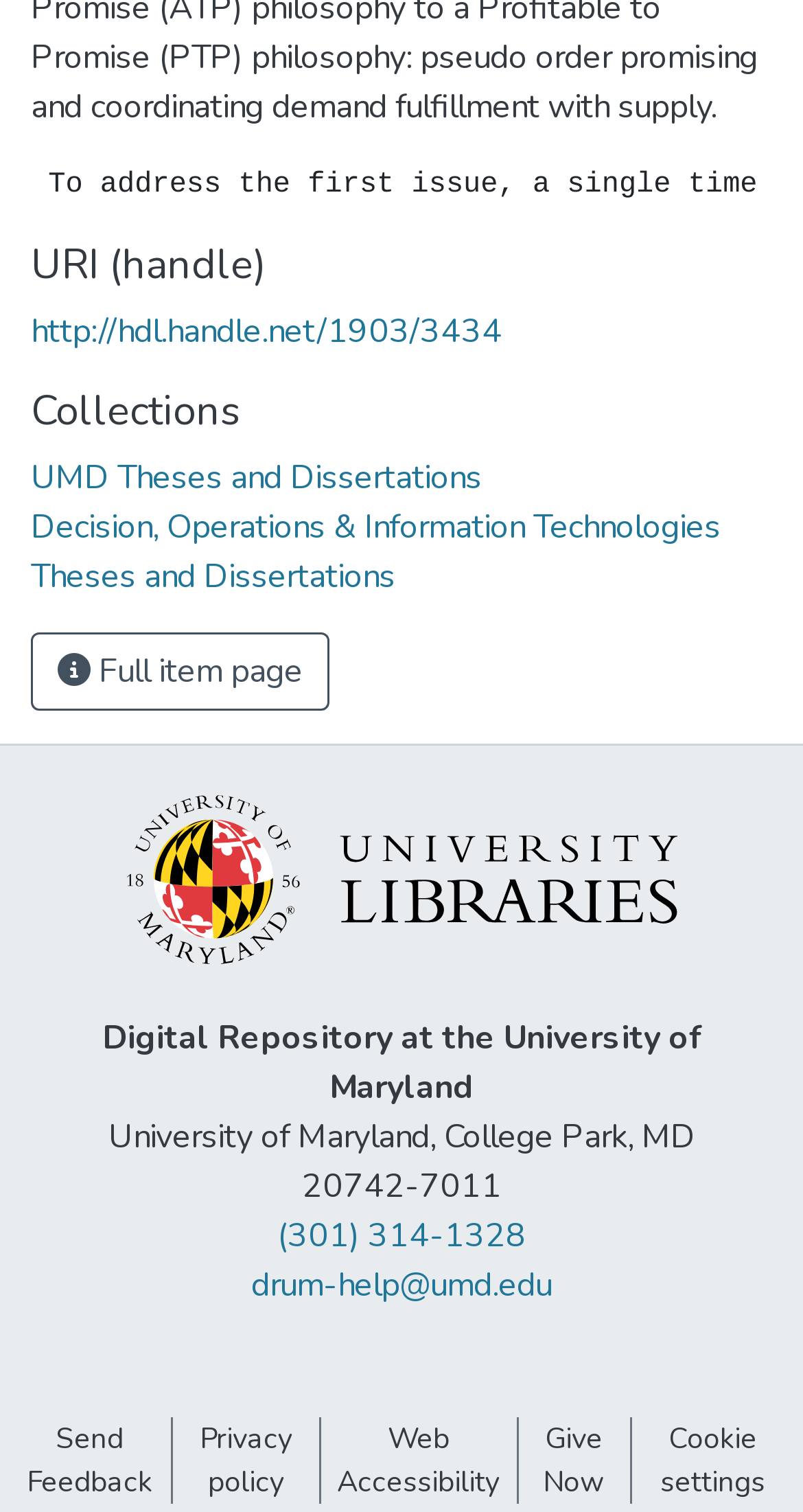How many links are there in the footer section?
Using the information from the image, give a concise answer in one word or a short phrase.

5